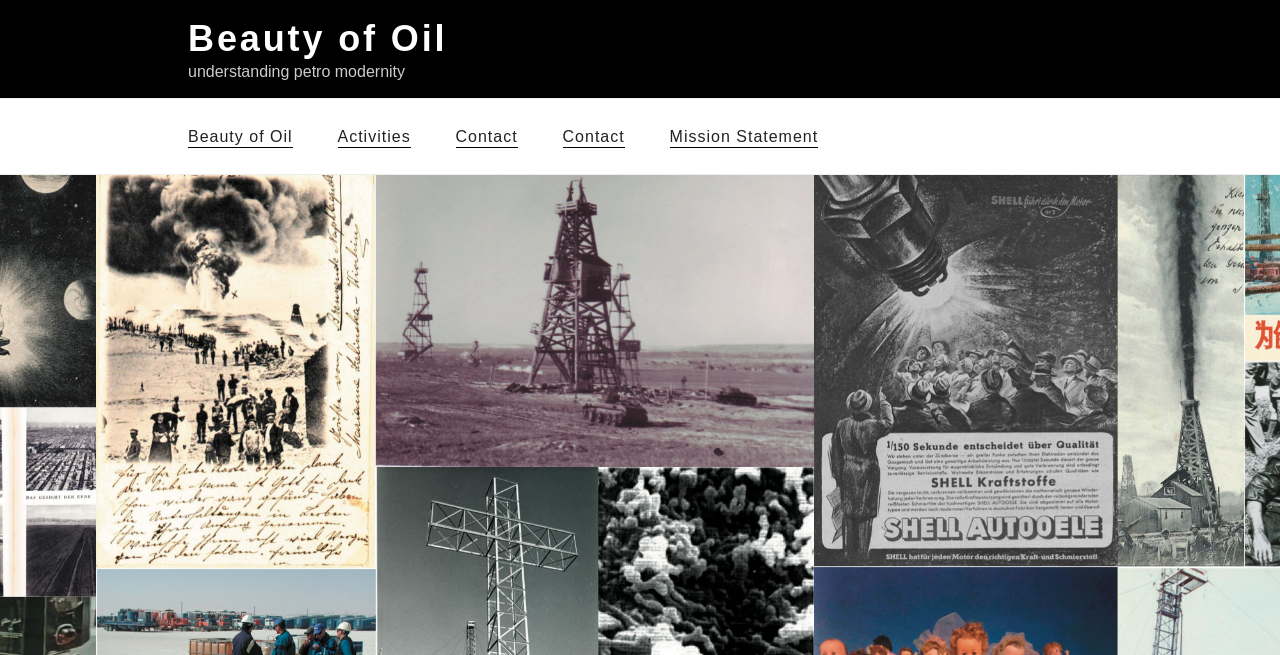Bounding box coordinates are specified in the format (top-left x, top-left y, bottom-right x, bottom-right y). All values are floating point numbers bounded between 0 and 1. Please provide the bounding box coordinate of the region this sentence describes: Mission Statement

[0.523, 0.192, 0.639, 0.225]